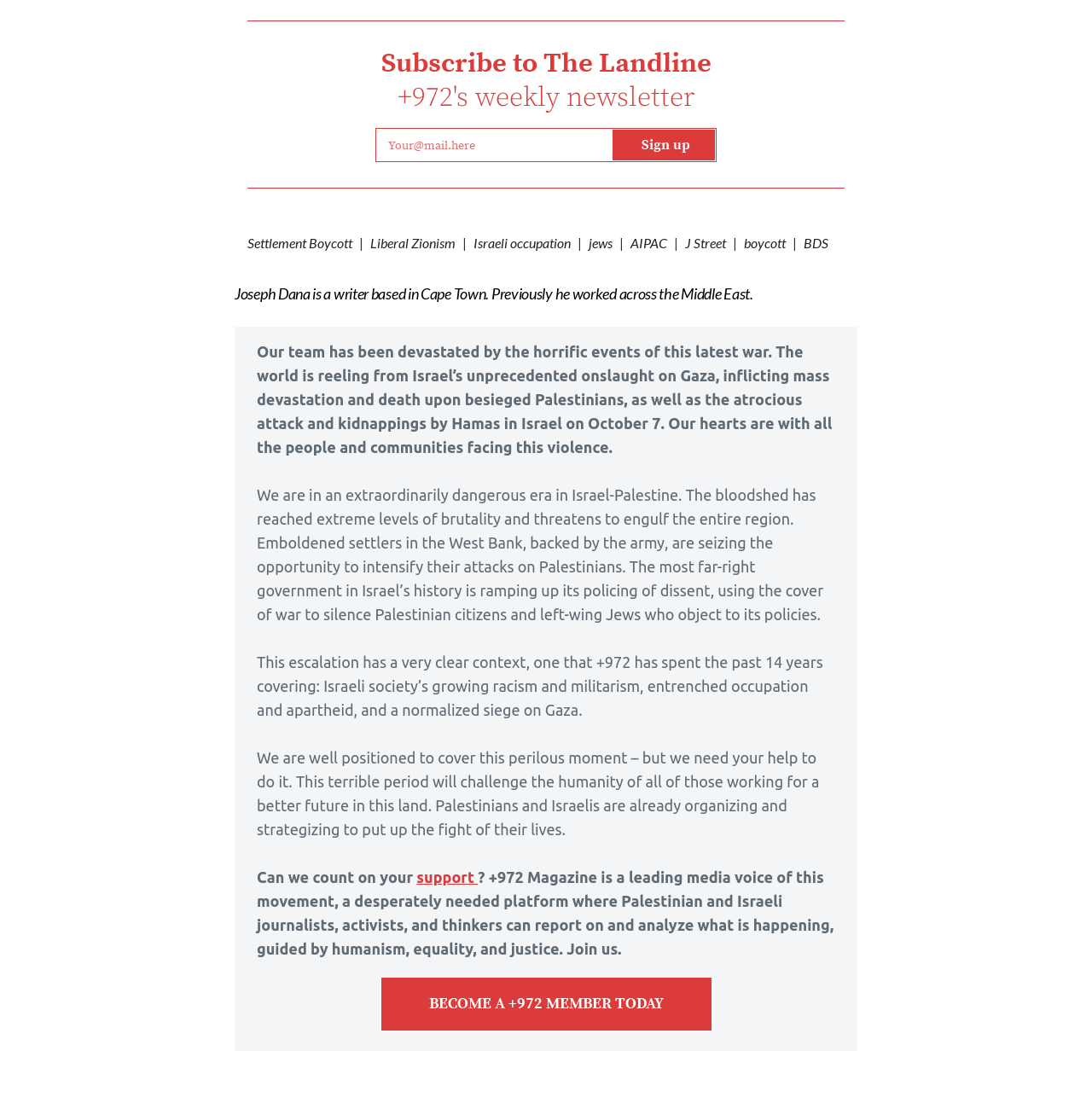What is the purpose of the textbox?
Based on the image, give a concise answer in the form of a single word or short phrase.

Enter email